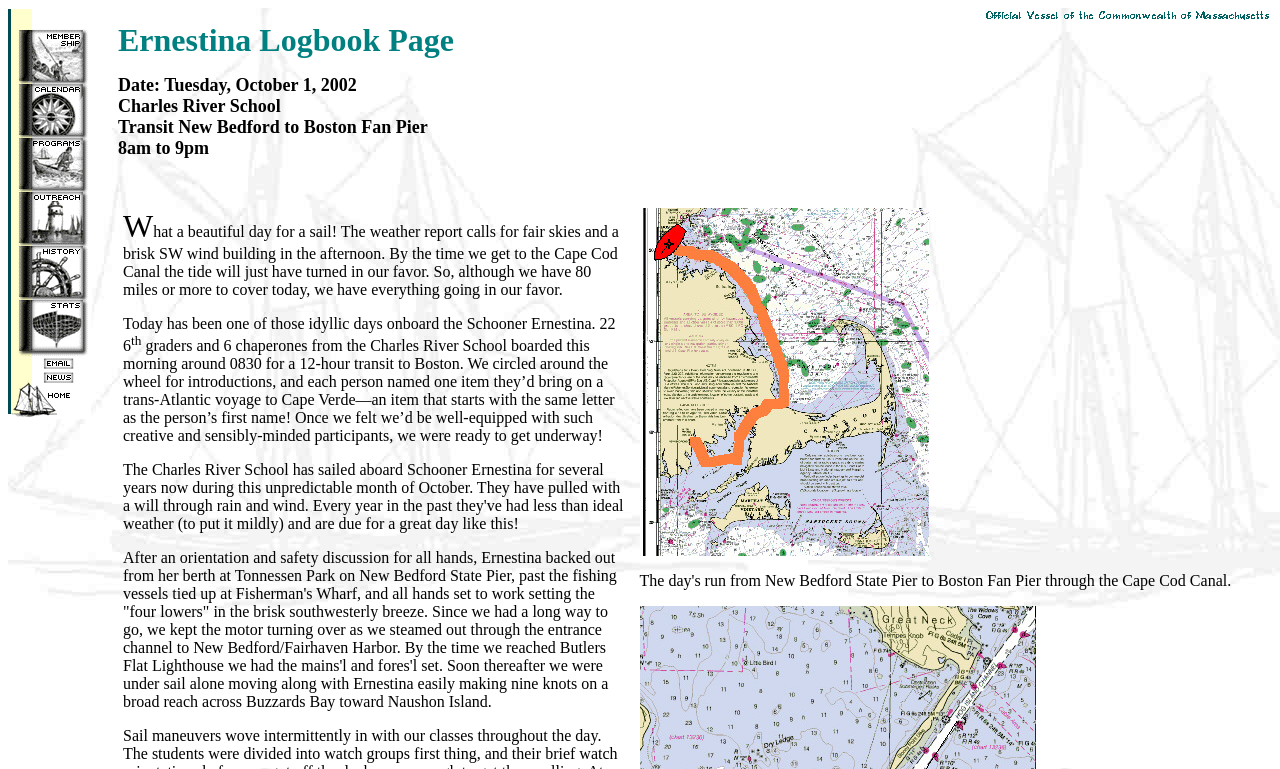Use a single word or phrase to answer the following:
What is the official vessel of?

Commonwealth of Massachusetts